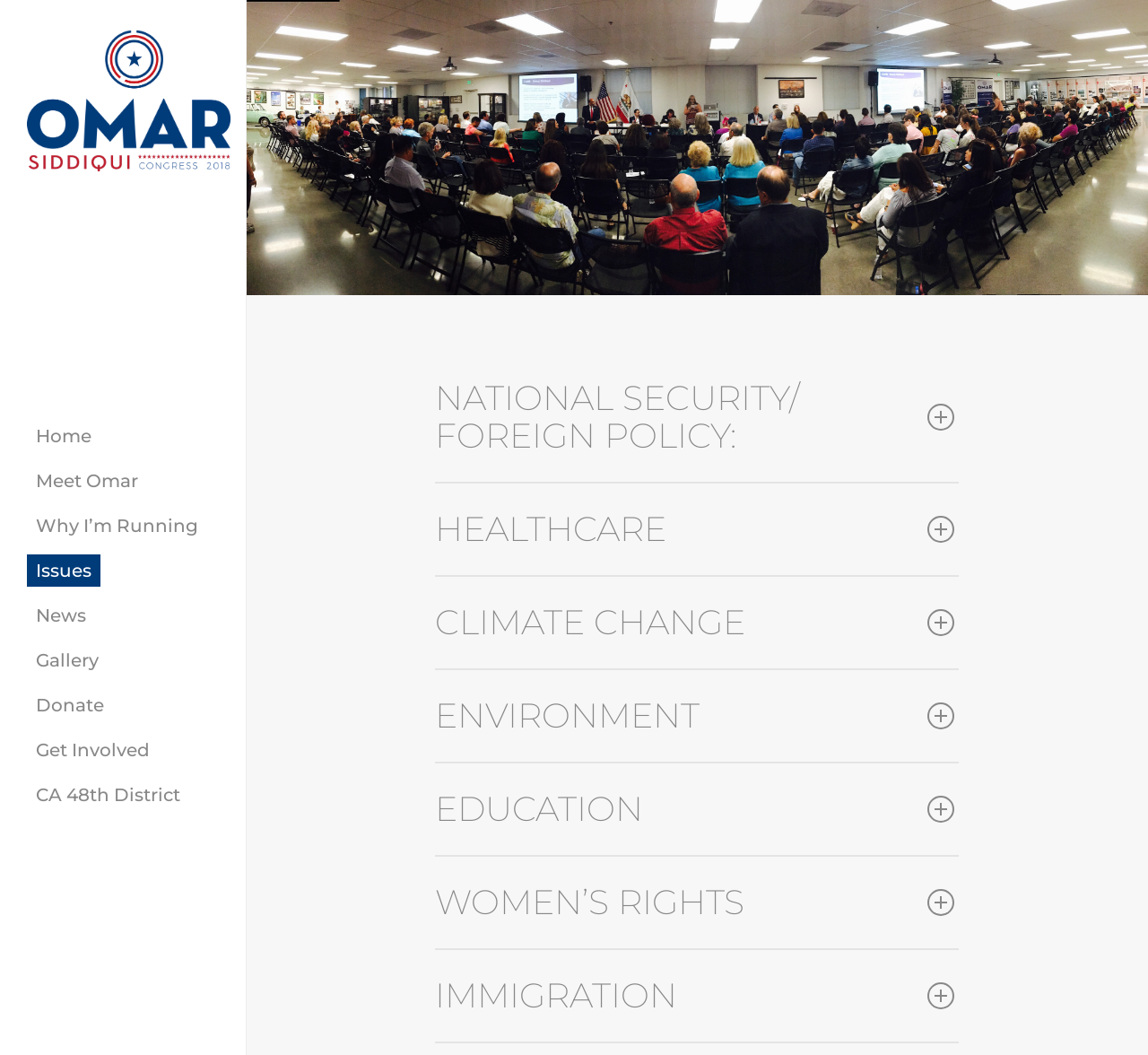Determine the bounding box coordinates for the element that should be clicked to follow this instruction: "View Omar's biography". The coordinates should be given as four float numbers between 0 and 1, in the format [left, top, right, bottom].

[0.043, 0.477, 0.1, 0.498]